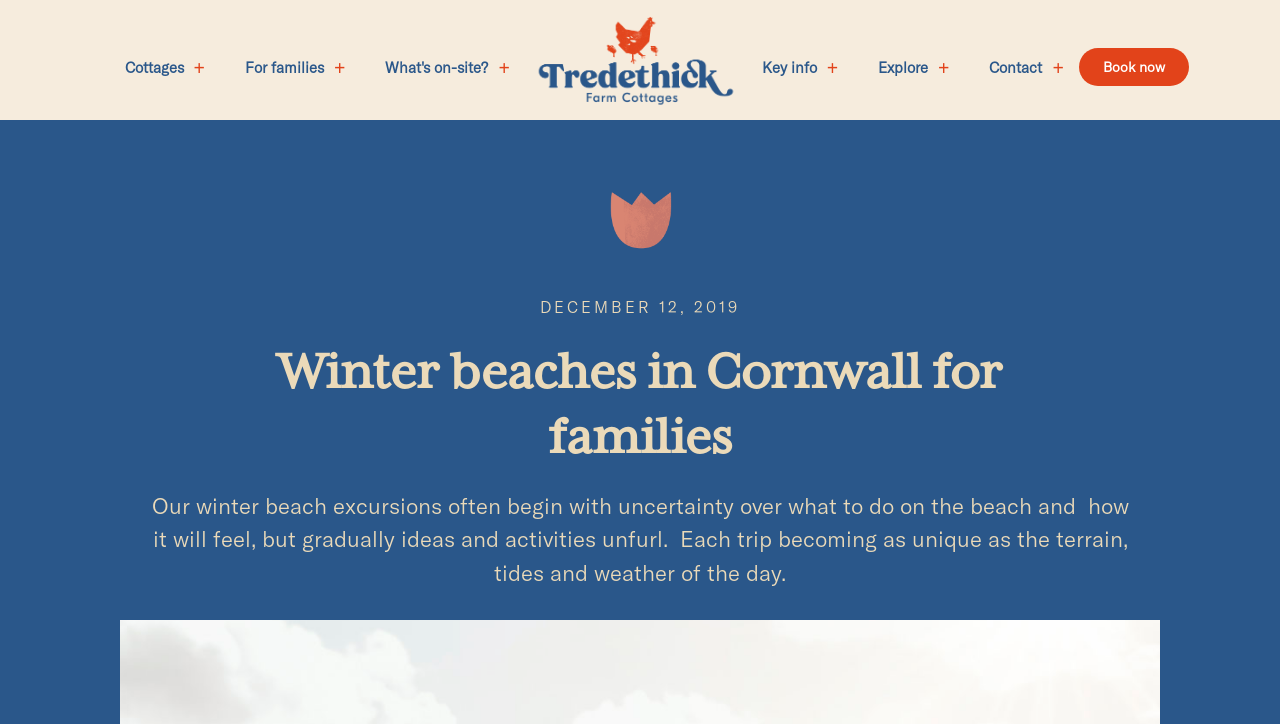Using the element description provided, determine the bounding box coordinates in the format (top-left x, top-left y, bottom-right x, bottom-right y). Ensure that all values are floating point numbers between 0 and 1. Element description: Cottages

[0.086, 0.062, 0.172, 0.166]